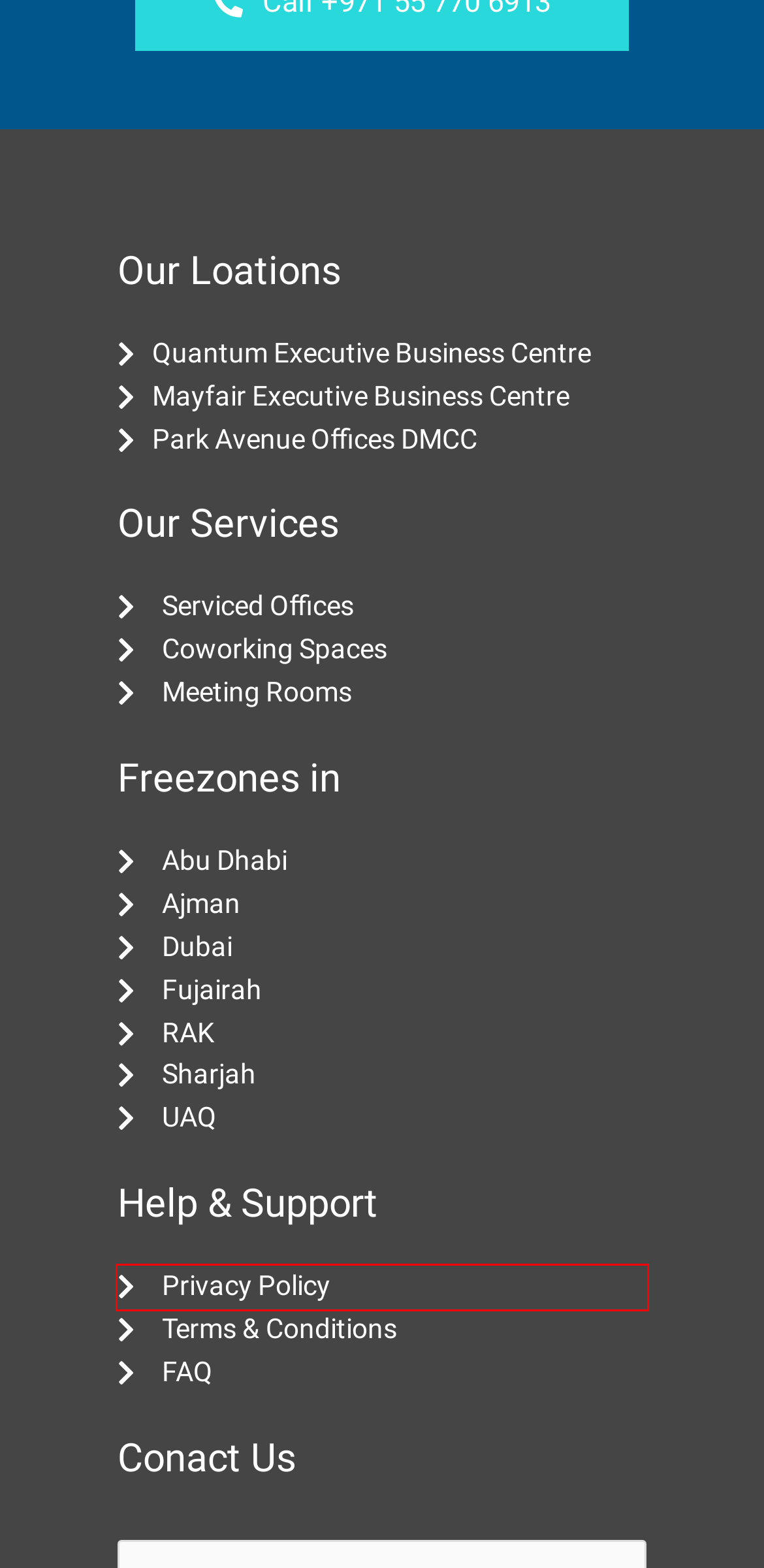Given a screenshot of a webpage with a red bounding box around a UI element, please identify the most appropriate webpage description that matches the new webpage after you click on the element. Here are the candidates:
A. Freezones in Abu Dhabi
B. Terms & Conditions
C. Freezones in Fujairah
D. Meeting Rooms
E. Privacy Policy
F. Coworking Spaces - Business Centre Dubai - JLT and Business Bay
G. Mayfair Executive Offices - Business Centre Dubai
H. Freequently Asked Questions

E